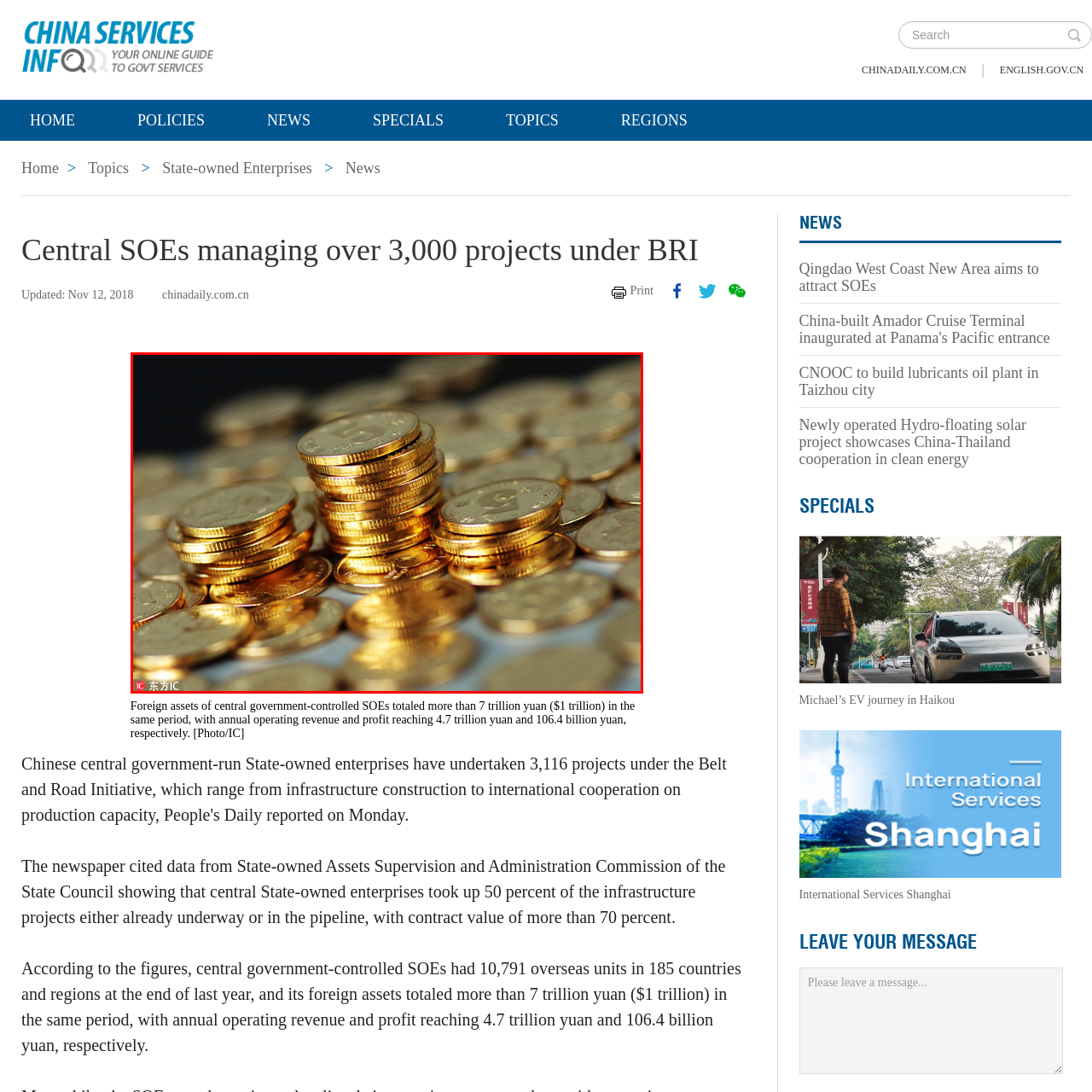Craft a detailed explanation of the image surrounded by the red outline.

The image showcases a close-up view of numerous shiny gold coins stacked in various formations. The coins are prominently displayed against a contrasting dark background, enhancing their metallic luster and reflecting light beautifully. In particular, a distinct stack of coins is raised above the others, drawing attention to its neat arrangement. This visual representation evokes themes of wealth, investment, and economic prosperity. The accompanying caption highlights the significant financial figures related to central government-controlled State-Owned Enterprises (SOEs) in China, noting that foreign assets totaled over 7 trillion yuan (approximately $1 trillion) and annual operating revenues reached 4.7 trillion yuan, underscoring the vast scale of investments and operations within this sector. [Photo/IC]